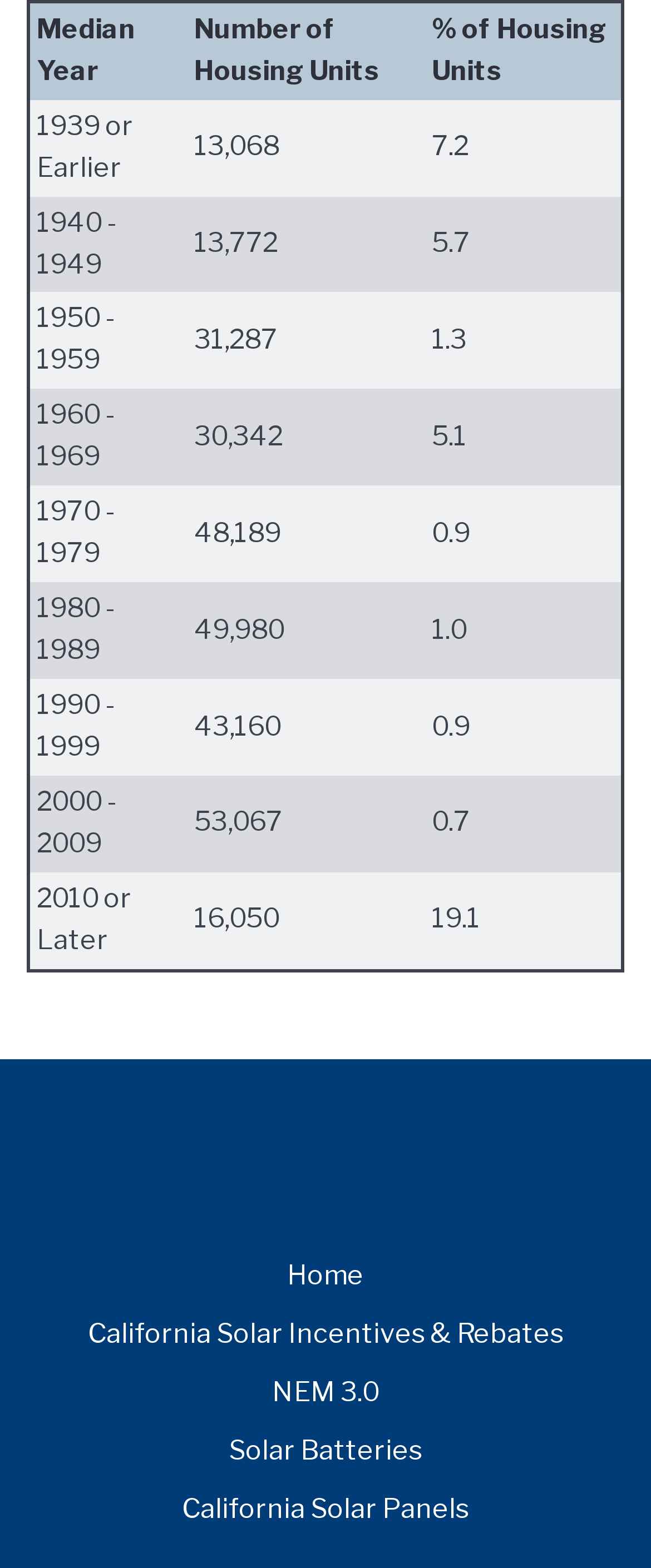Ascertain the bounding box coordinates for the UI element detailed here: "Solar Batteries". The coordinates should be provided as [left, top, right, bottom] with each value being a float between 0 and 1.

[0.114, 0.906, 0.886, 0.943]